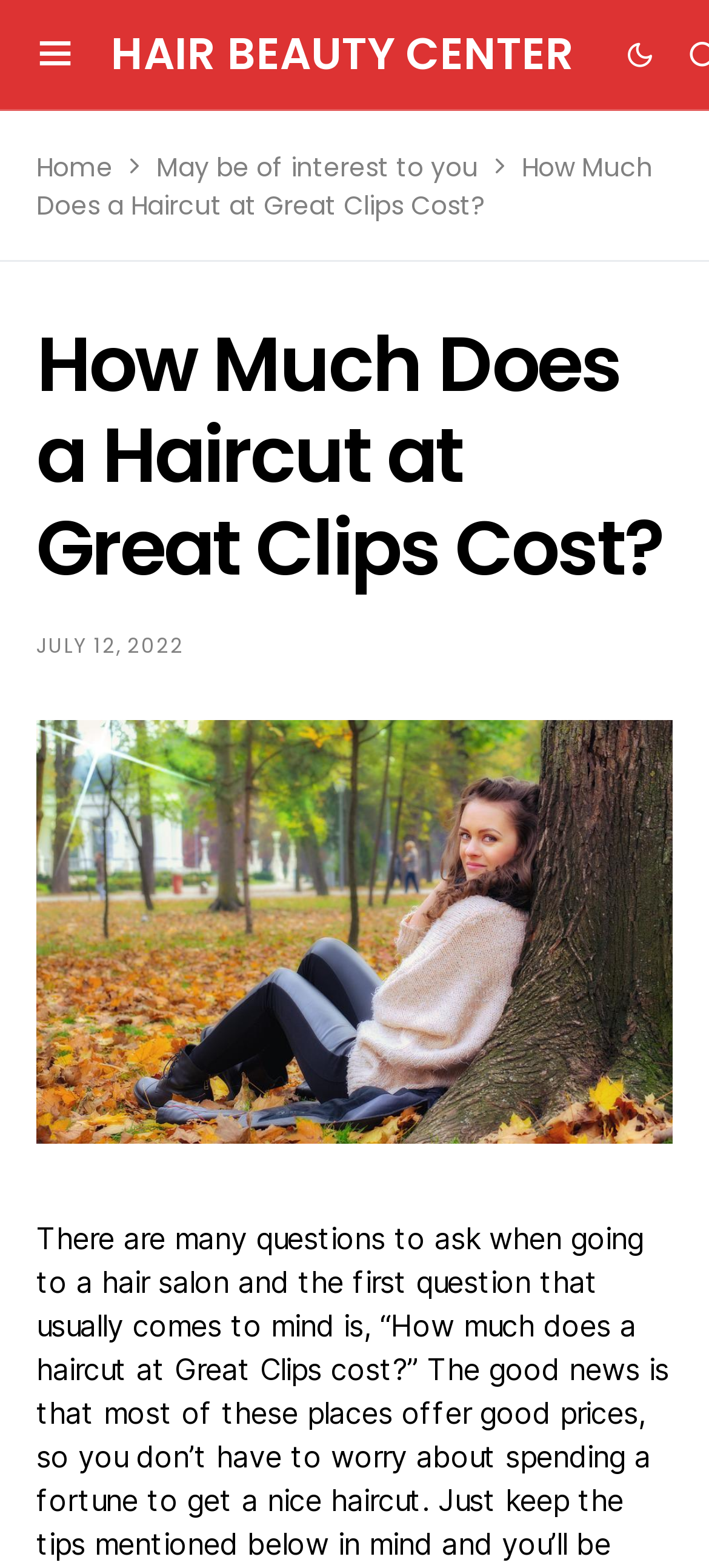What is the name of the website?
Please respond to the question with a detailed and well-explained answer.

I found the name of the website by looking at the link element at the top of the page, which reads 'HAIR BEAUTY CENTER'.